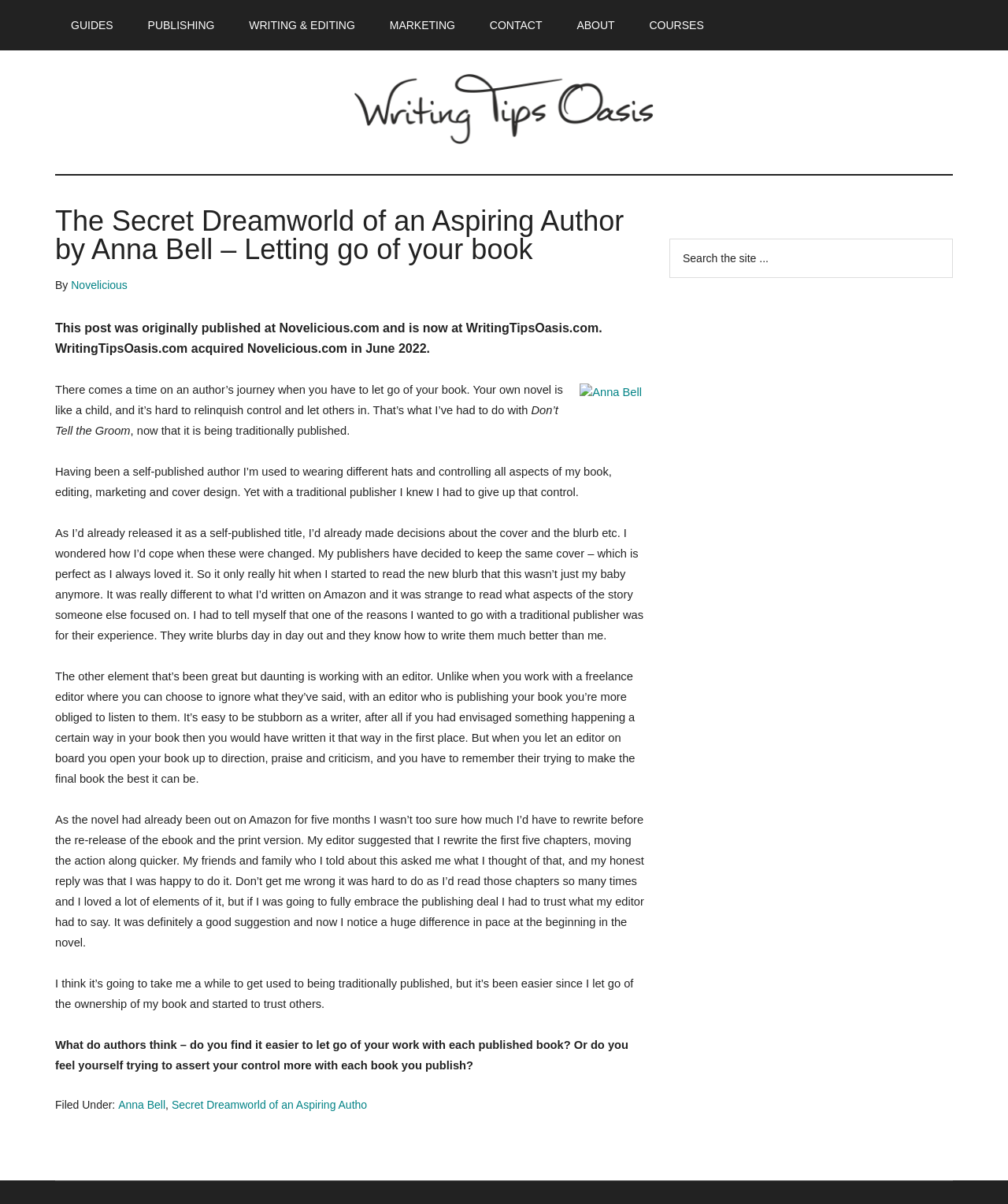Locate the bounding box coordinates of the clickable element to fulfill the following instruction: "Click on the 'GUIDES' link". Provide the coordinates as four float numbers between 0 and 1 in the format [left, top, right, bottom].

[0.055, 0.0, 0.128, 0.042]